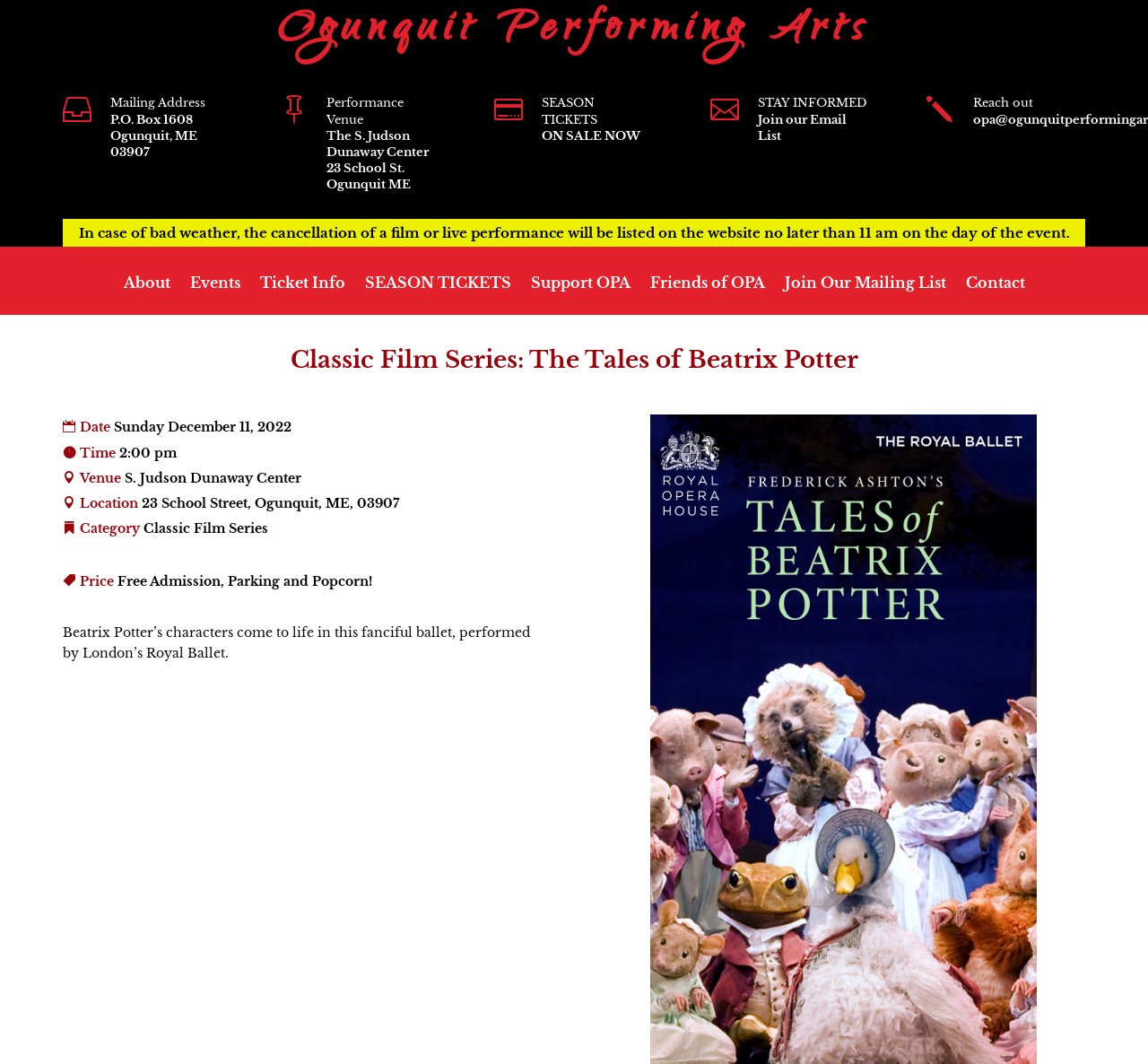Using the information in the image, give a detailed answer to the following question: What is the admission policy for the event?

I found the admission policy by looking at the second article section, which contains the static text 'Price' and the corresponding static text 'Free Admission, Parking and Popcorn!'.